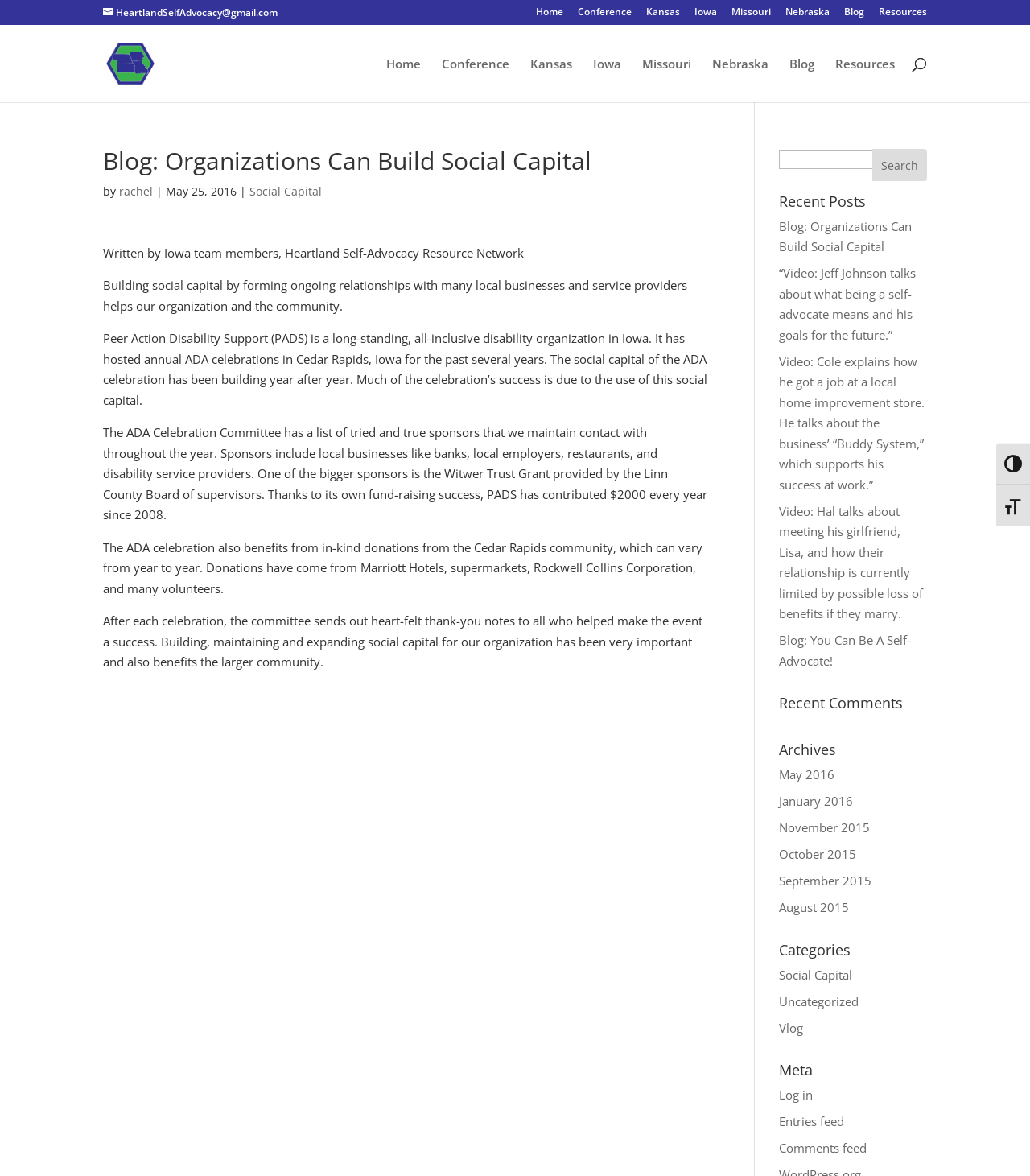Locate the bounding box coordinates of the clickable region to complete the following instruction: "Search for something in the search bar at the bottom."

[0.756, 0.127, 0.9, 0.144]